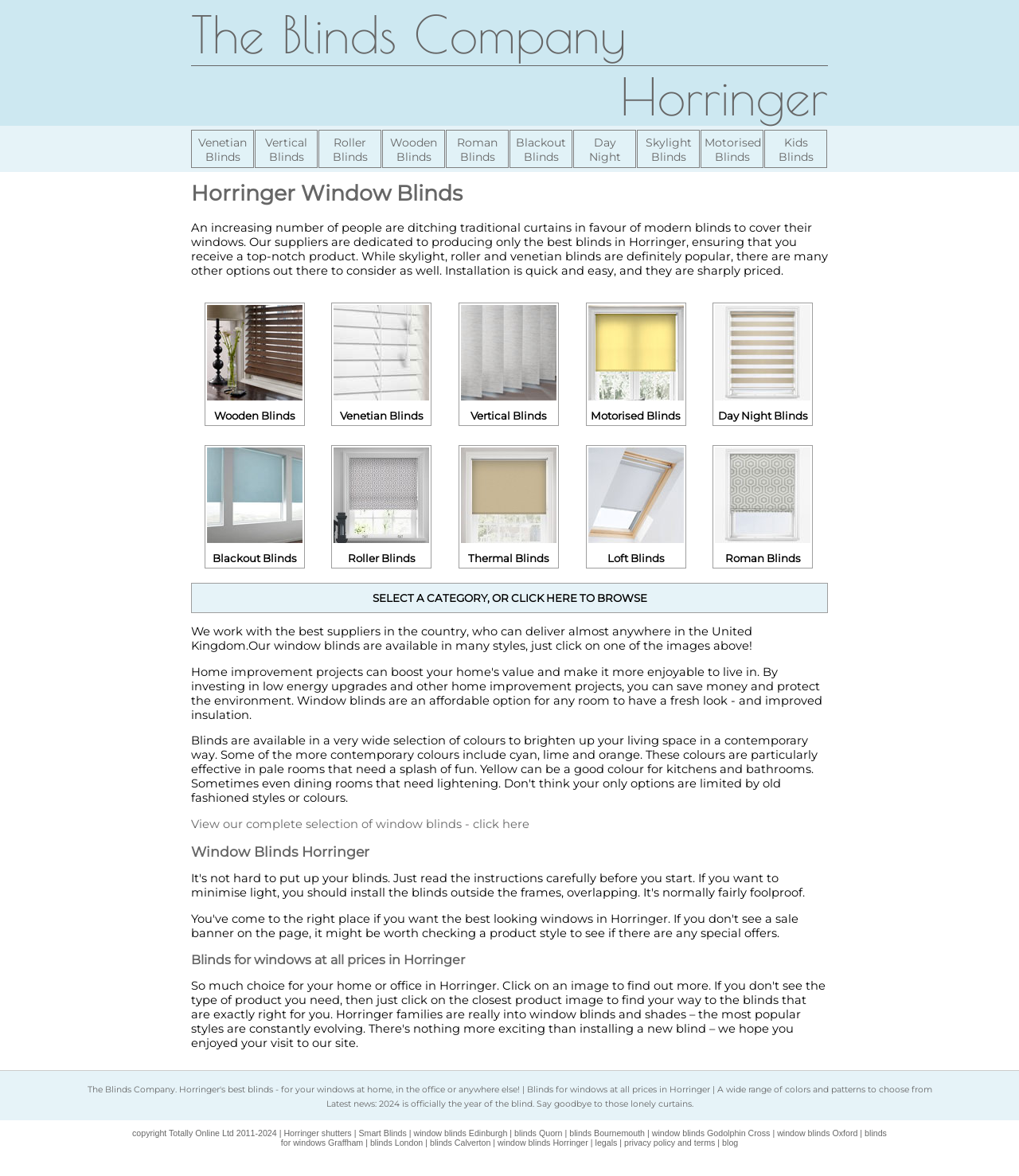Given the element description, predict the bounding box coordinates in the format (top-left x, top-left y, bottom-right x, bottom-right y), using floating point numbers between 0 and 1: +91-98209 87979

None